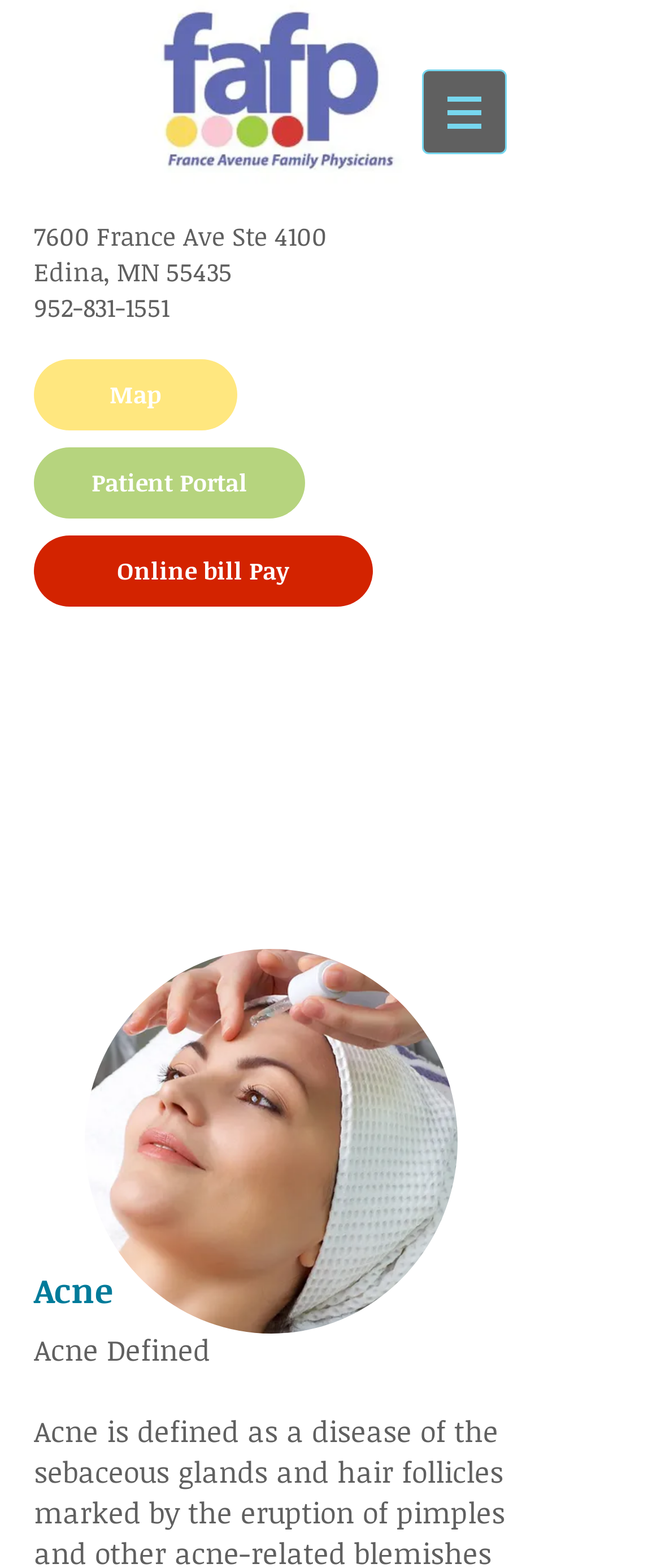Provide the bounding box coordinates of the HTML element described by the text: "Online bill Pay".

[0.051, 0.341, 0.564, 0.387]